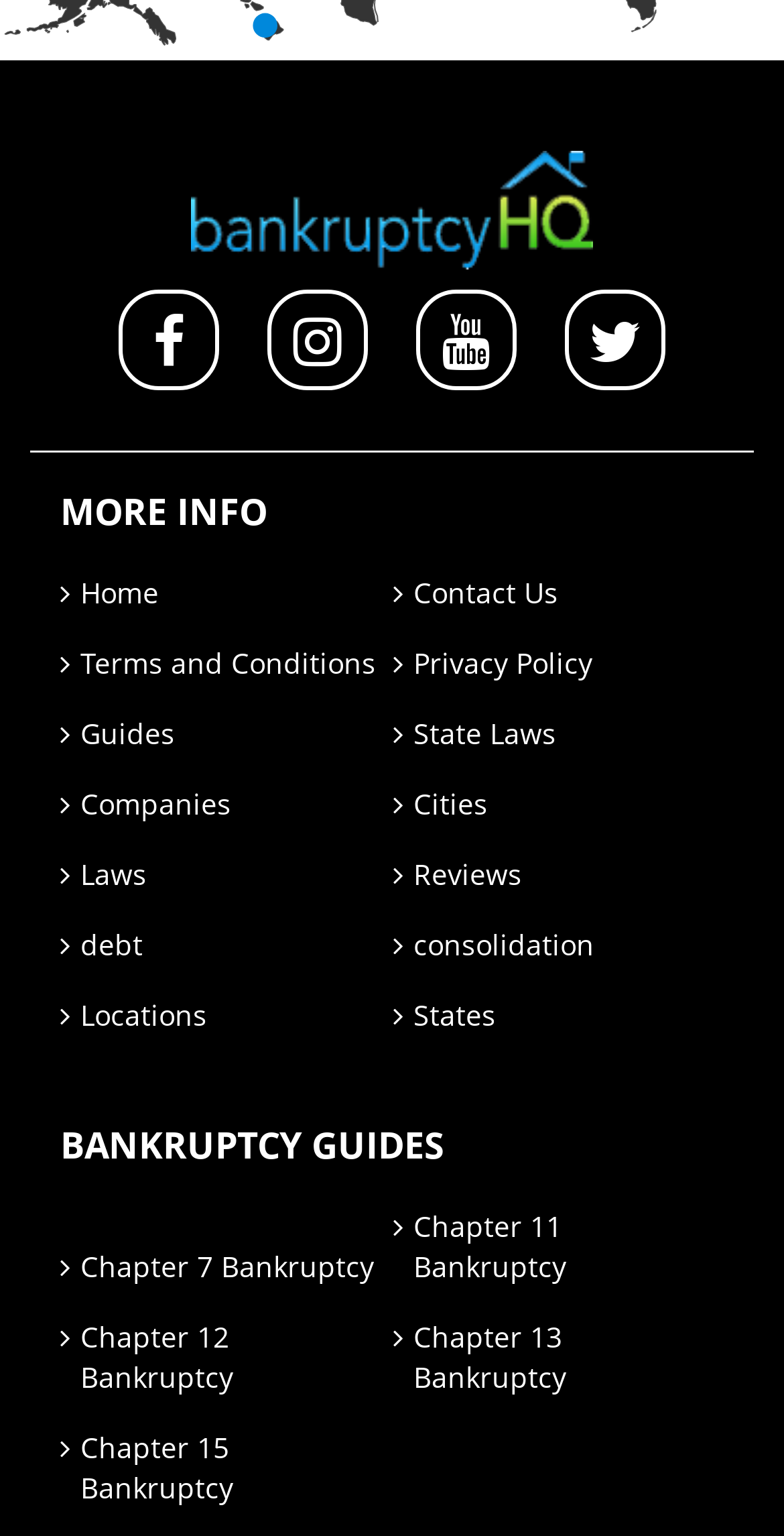Using the given element description, provide the bounding box coordinates (top-left x, top-left y, bottom-right x, bottom-right y) for the corresponding UI element in the screenshot: Reviews

[0.527, 0.556, 0.666, 0.581]